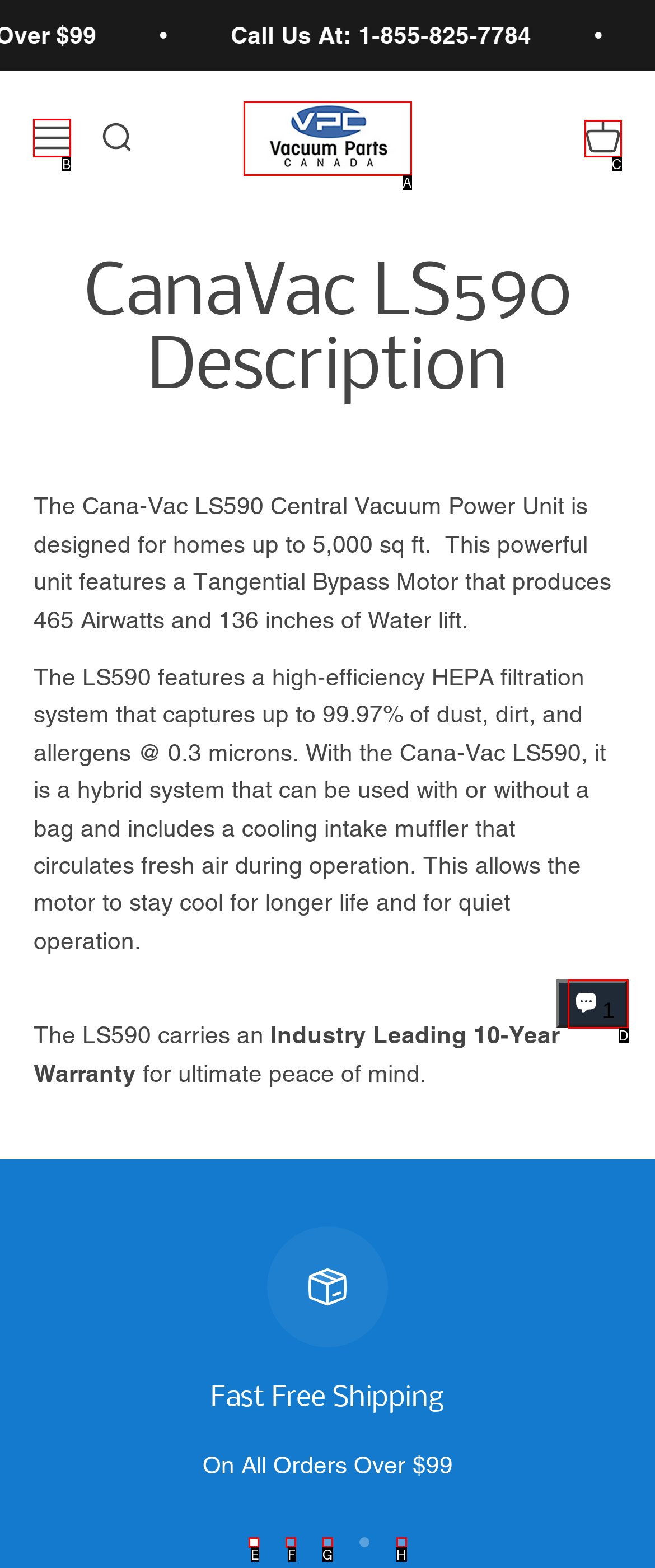Identify which lettered option to click to carry out the task: Open navigation menu. Provide the letter as your answer.

B